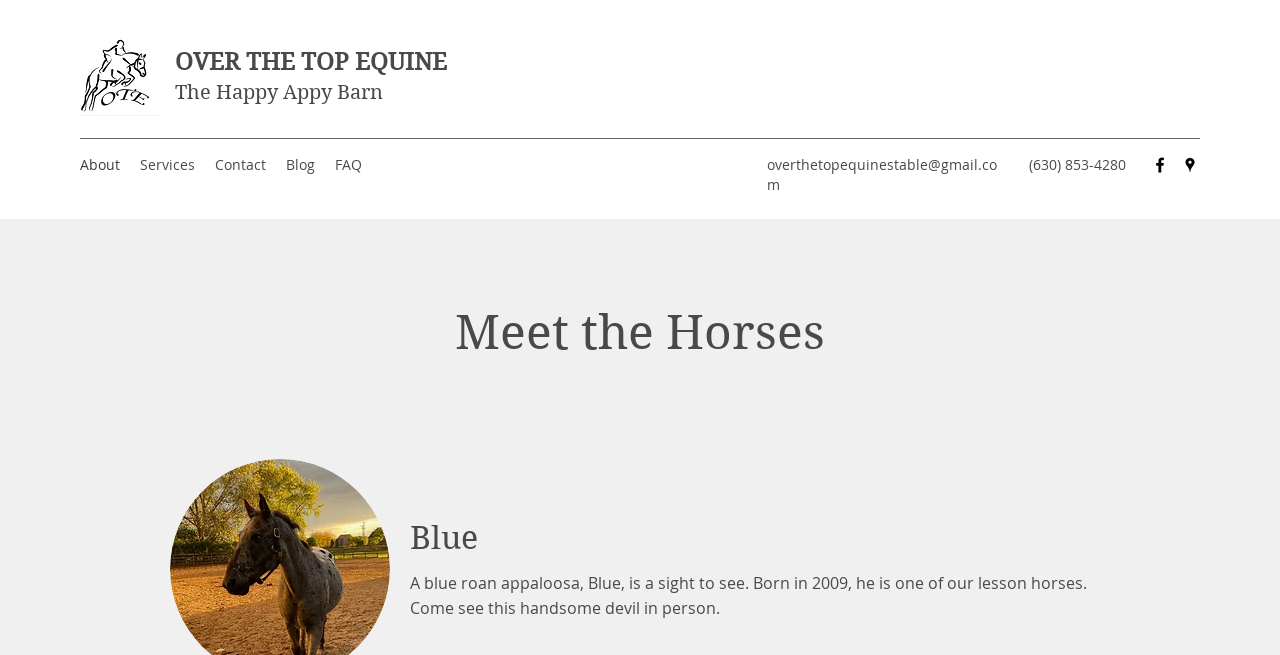Extract the top-level heading from the webpage and provide its text.

Meet the Horses